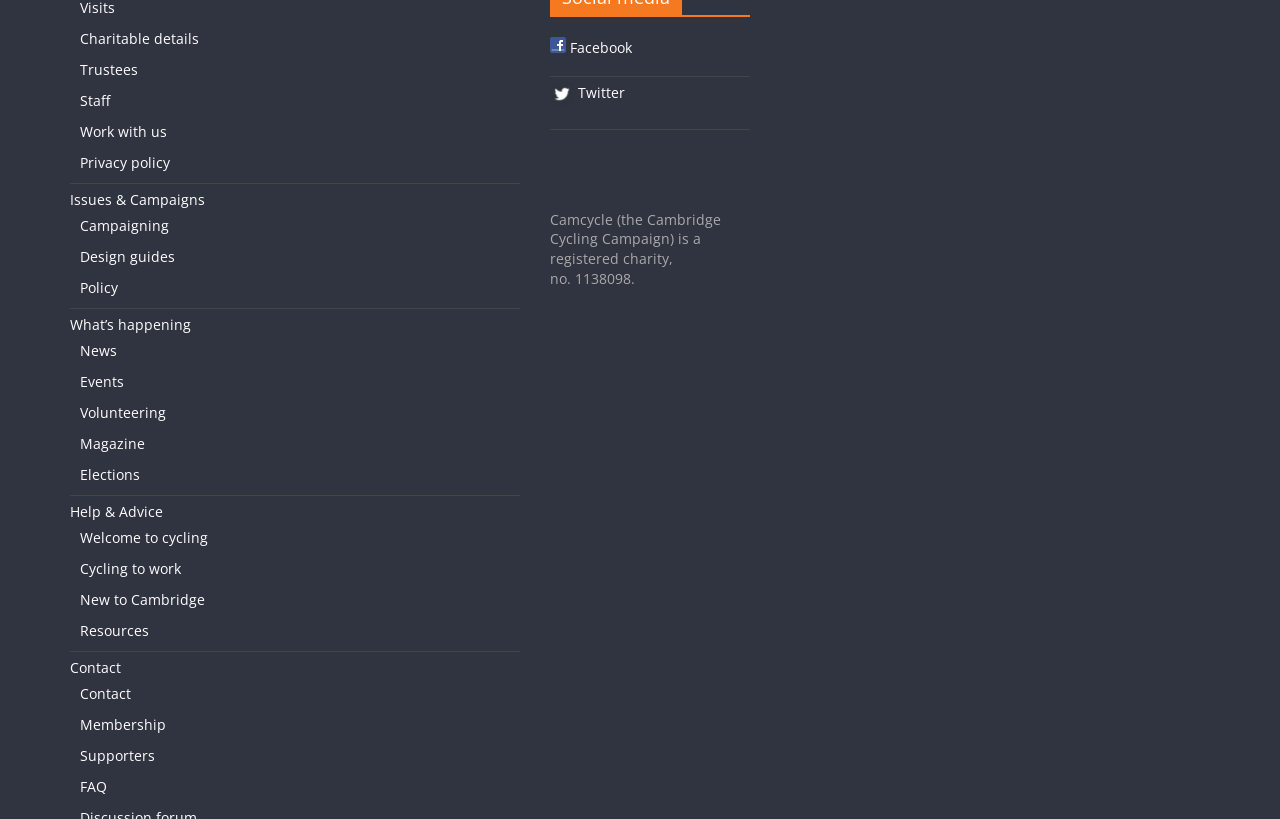Specify the bounding box coordinates of the area to click in order to execute this command: 'View News'. The coordinates should consist of four float numbers ranging from 0 to 1, and should be formatted as [left, top, right, bottom].

[0.062, 0.417, 0.091, 0.44]